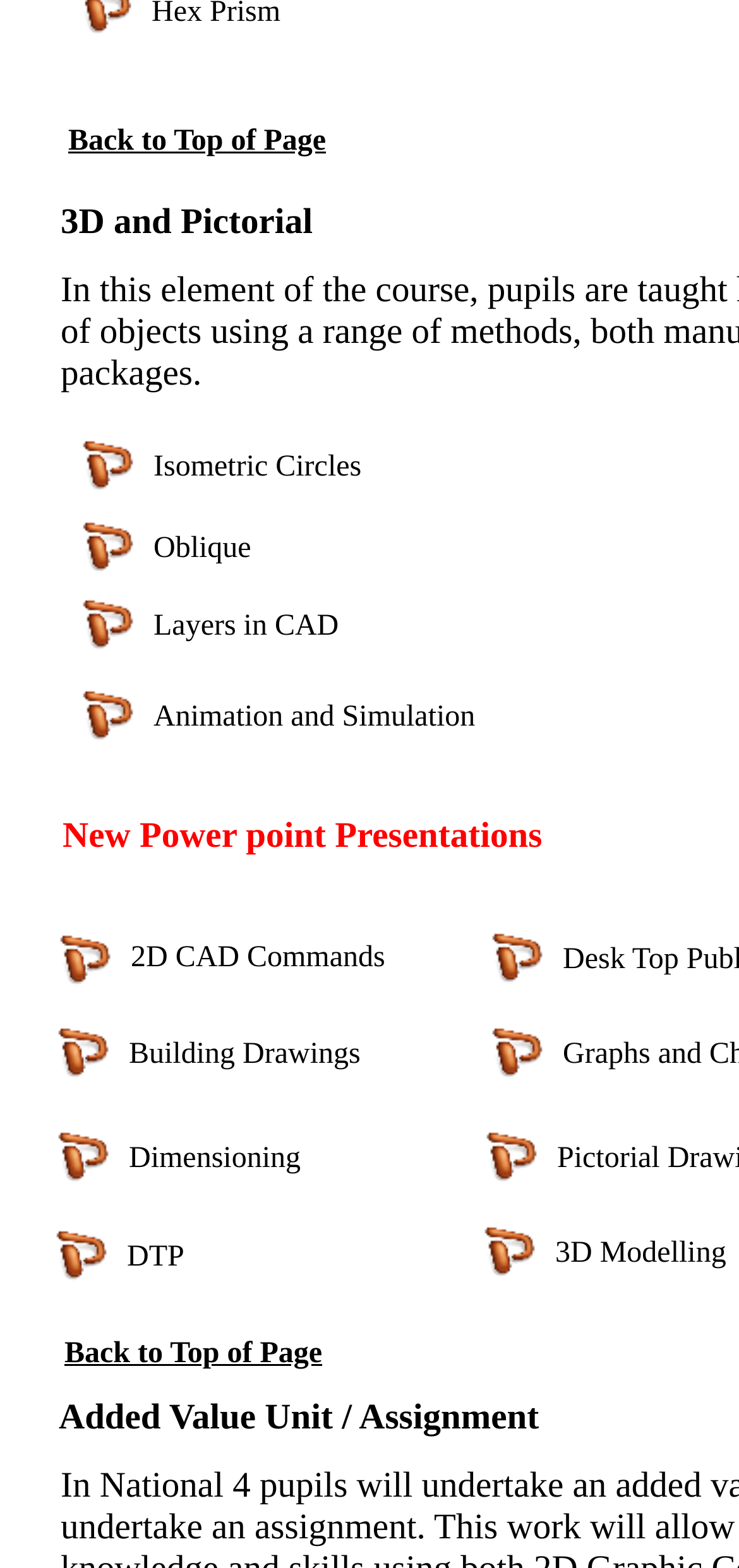Find the bounding box coordinates of the element to click in order to complete this instruction: "visit 3D Modelling". The bounding box coordinates must be four float numbers between 0 and 1, denoted as [left, top, right, bottom].

[0.751, 0.789, 0.983, 0.81]